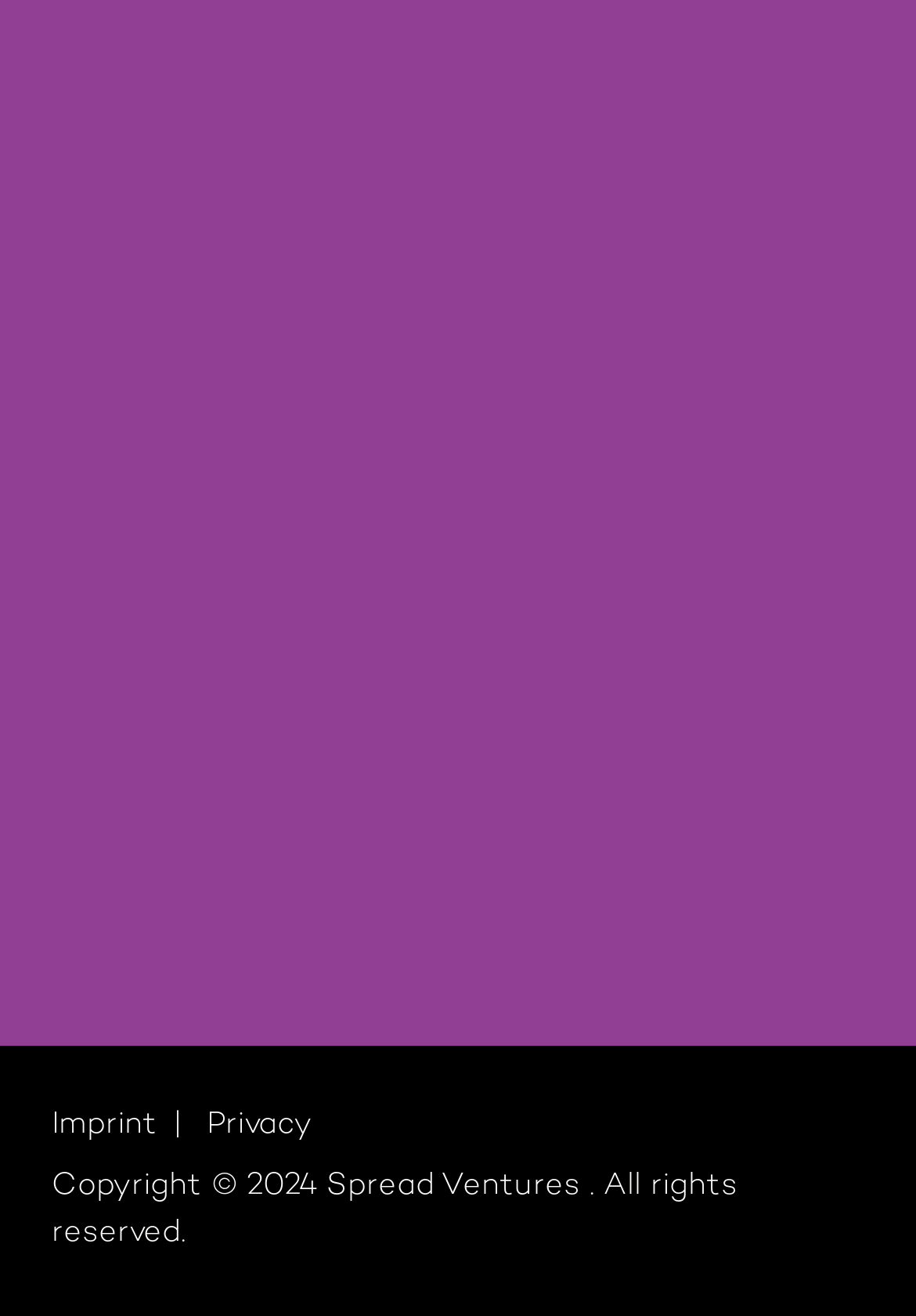Using the information in the image, give a comprehensive answer to the question: 
How many links are there at the bottom of the page?

There are three links at the bottom of the page, which are 'Imprint', 'Privacy', and 'LinkedIn', each with its own bounding box coordinates and text content.